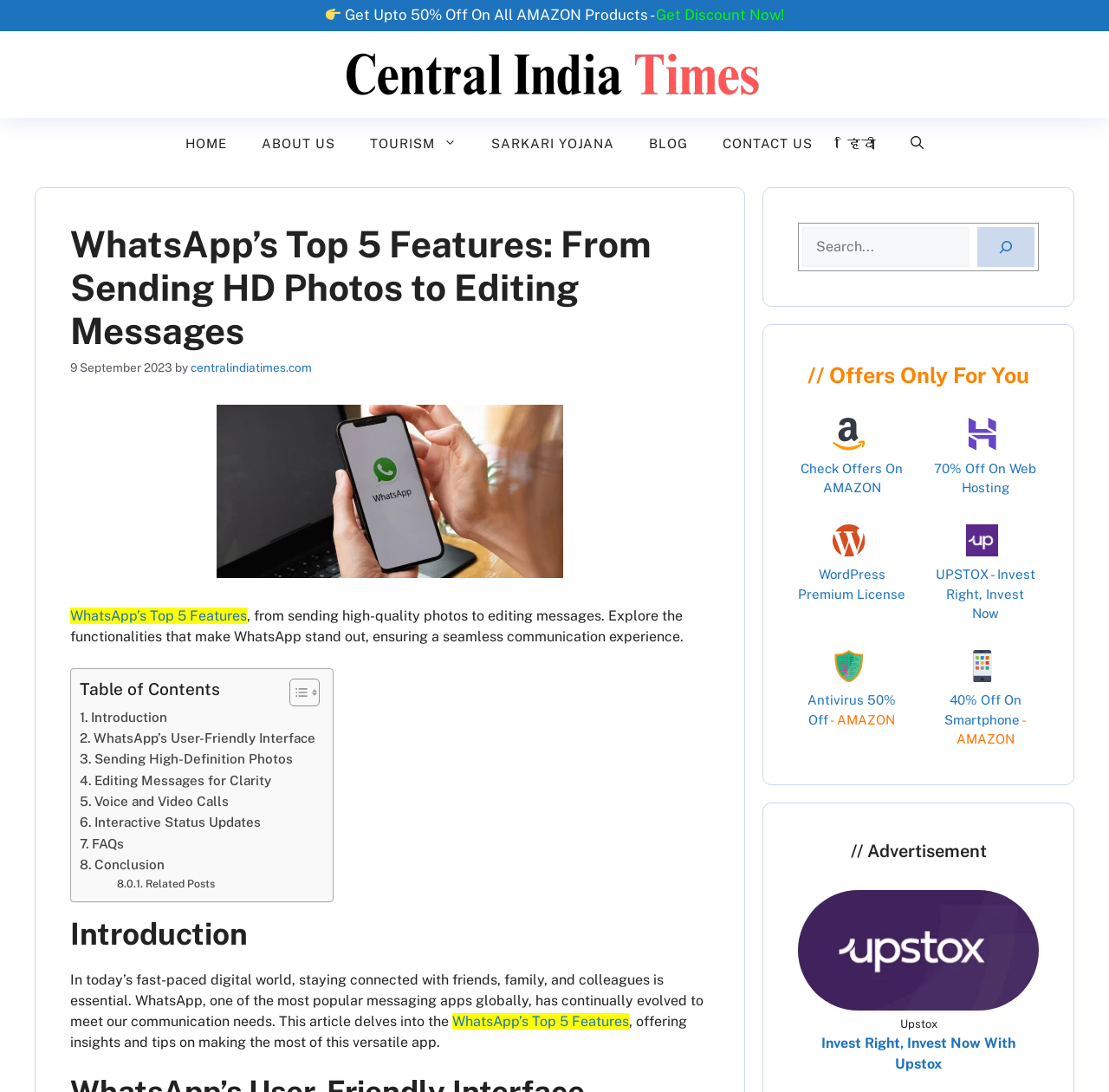Respond with a single word or phrase to the following question: What is the name of the website?

centralindiatimes.com